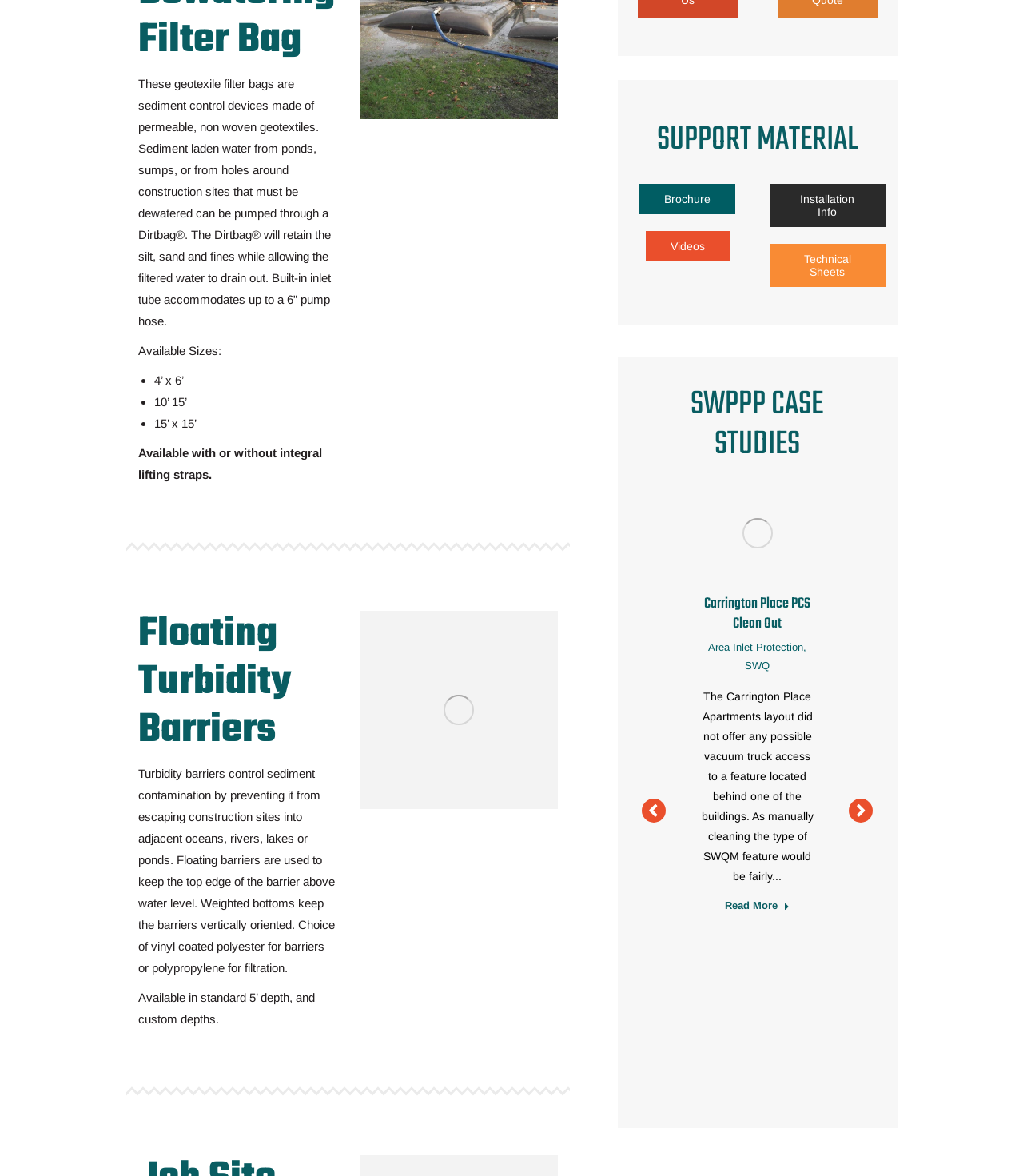Identify the bounding box coordinates of the section that should be clicked to achieve the task described: "Read More about Birnamwood Drive".

[0.115, 0.916, 0.178, 0.933]